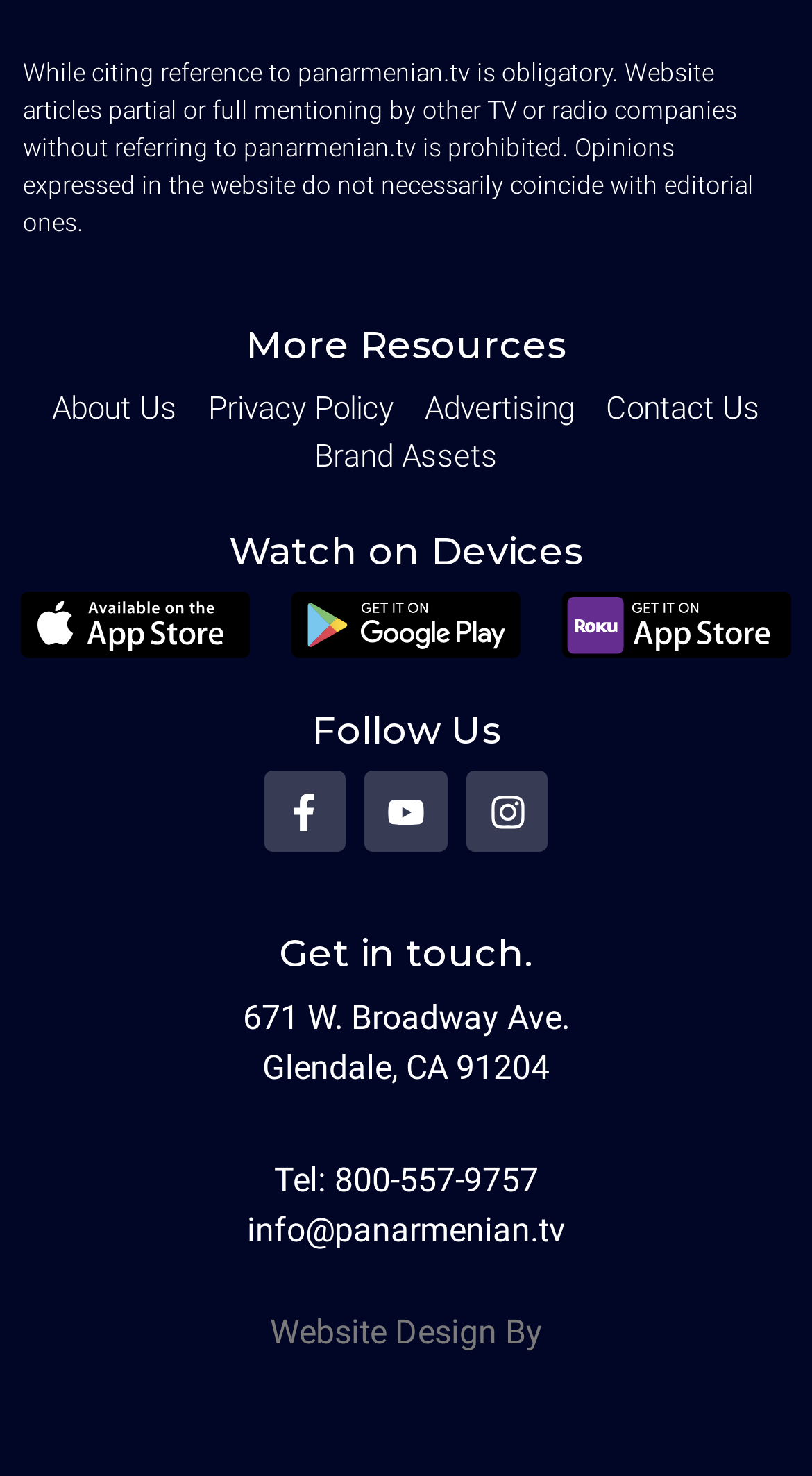Please respond to the question with a concise word or phrase:
How many links are listed under 'More Resources'?

5